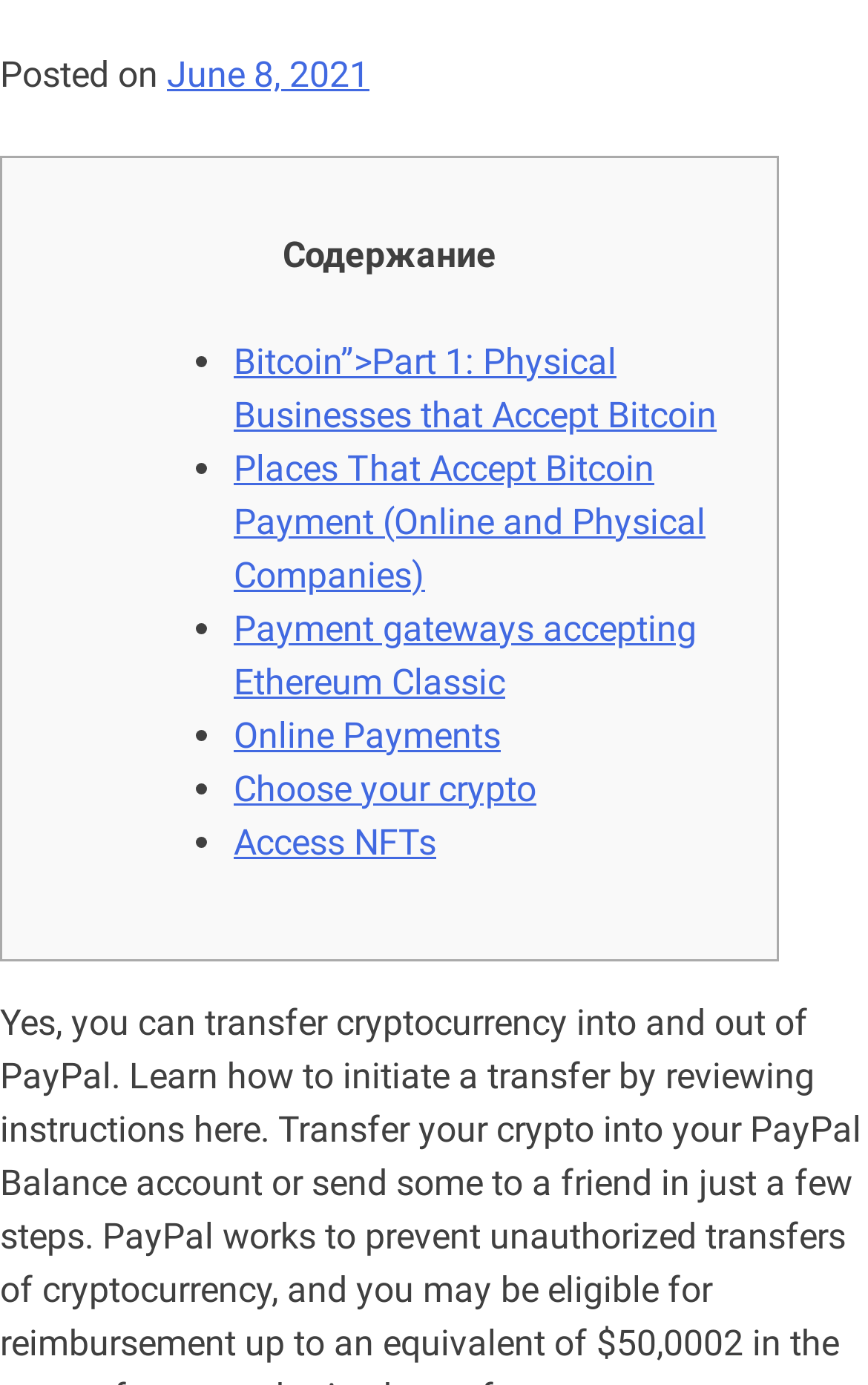Please give a succinct answer using a single word or phrase:
What is the date of the post?

June 8, 2021